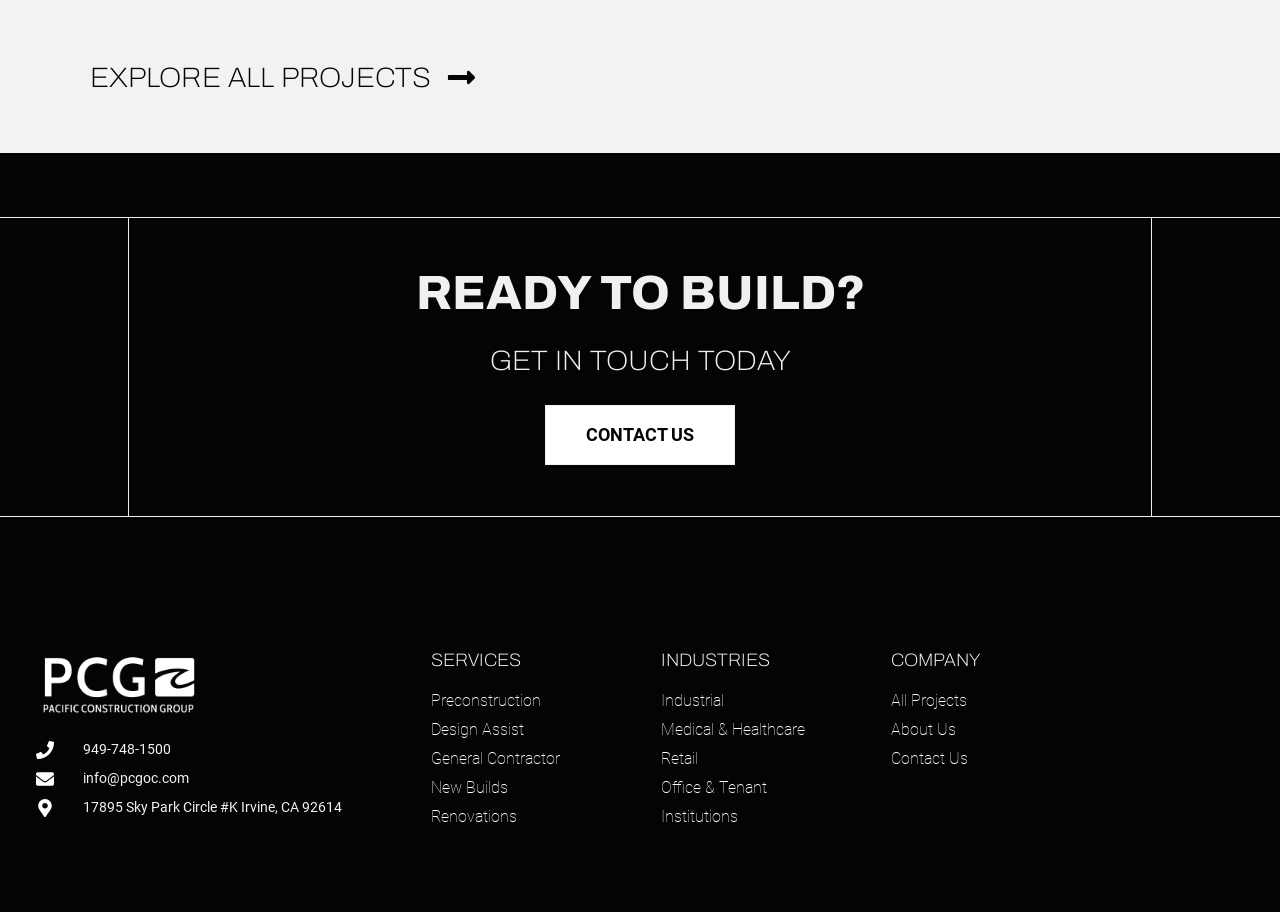Identify the bounding box coordinates of the region that should be clicked to execute the following instruction: "Explore all projects".

[0.07, 0.067, 0.337, 0.103]